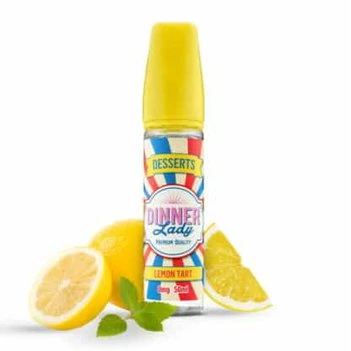Does the e-liquid contain nicotine?
Using the image as a reference, deliver a detailed and thorough answer to the question.

According to the description on the bottle, it contains 50ml of zero nicotine shortfill, which means it does not contain any nicotine.